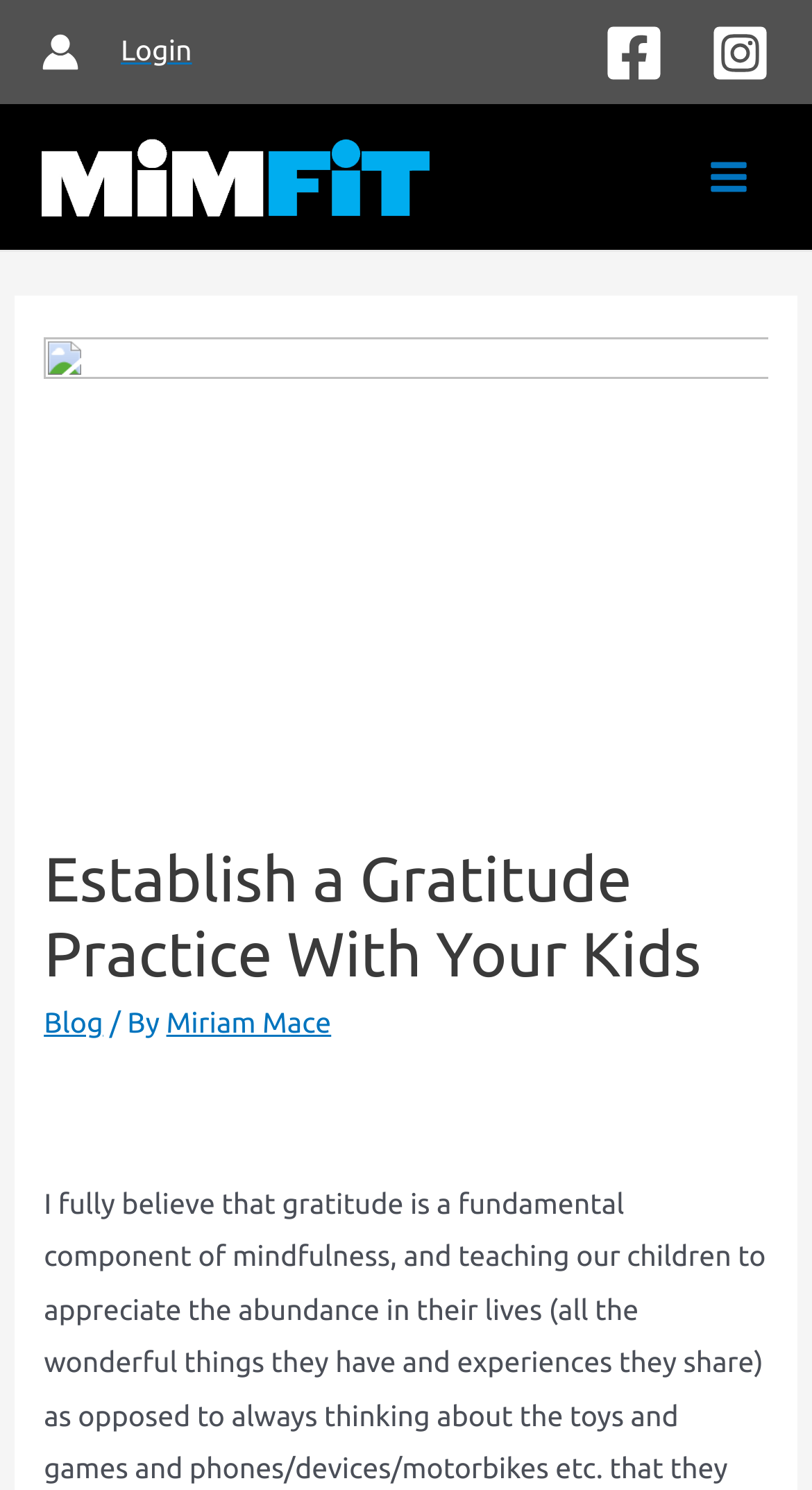What is the text on the top-left corner?
Based on the screenshot, answer the question with a single word or phrase.

Account icon link